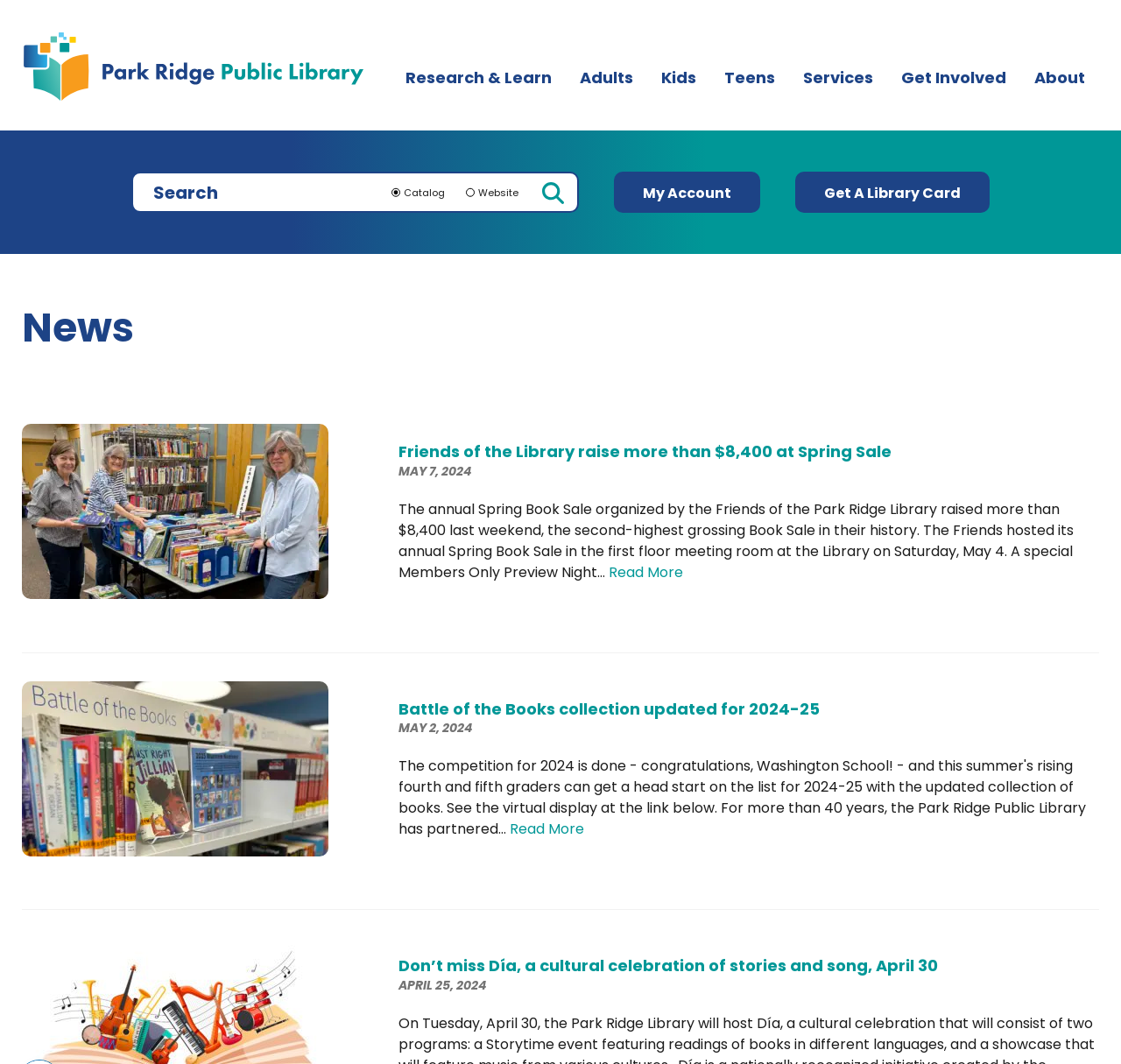What is the name of the library?
Please provide a single word or phrase as your answer based on the image.

Park Ridge Public Library